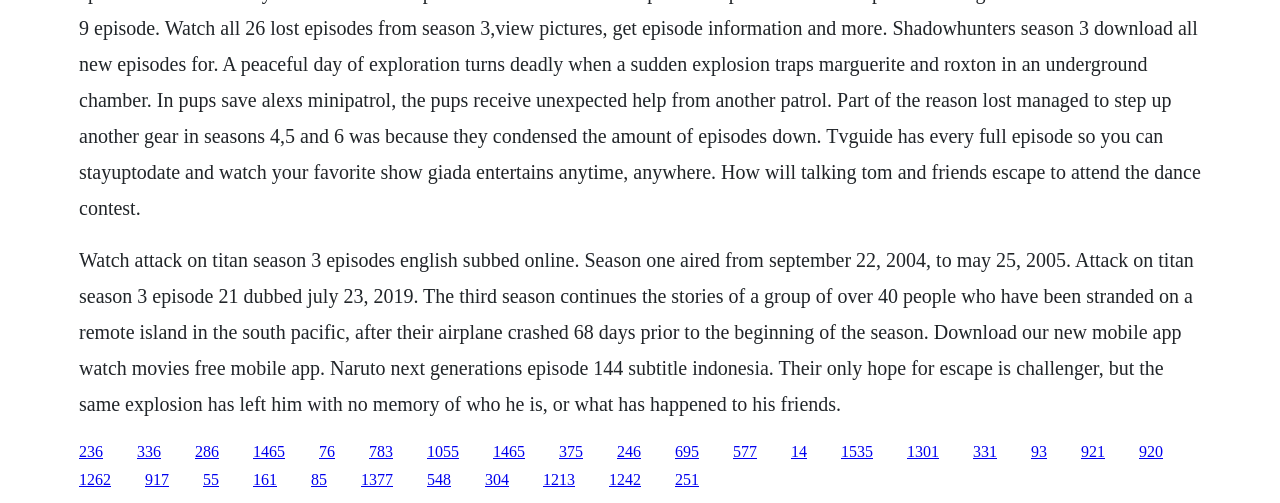Kindly determine the bounding box coordinates of the area that needs to be clicked to fulfill this instruction: "View the 'News' section".

None